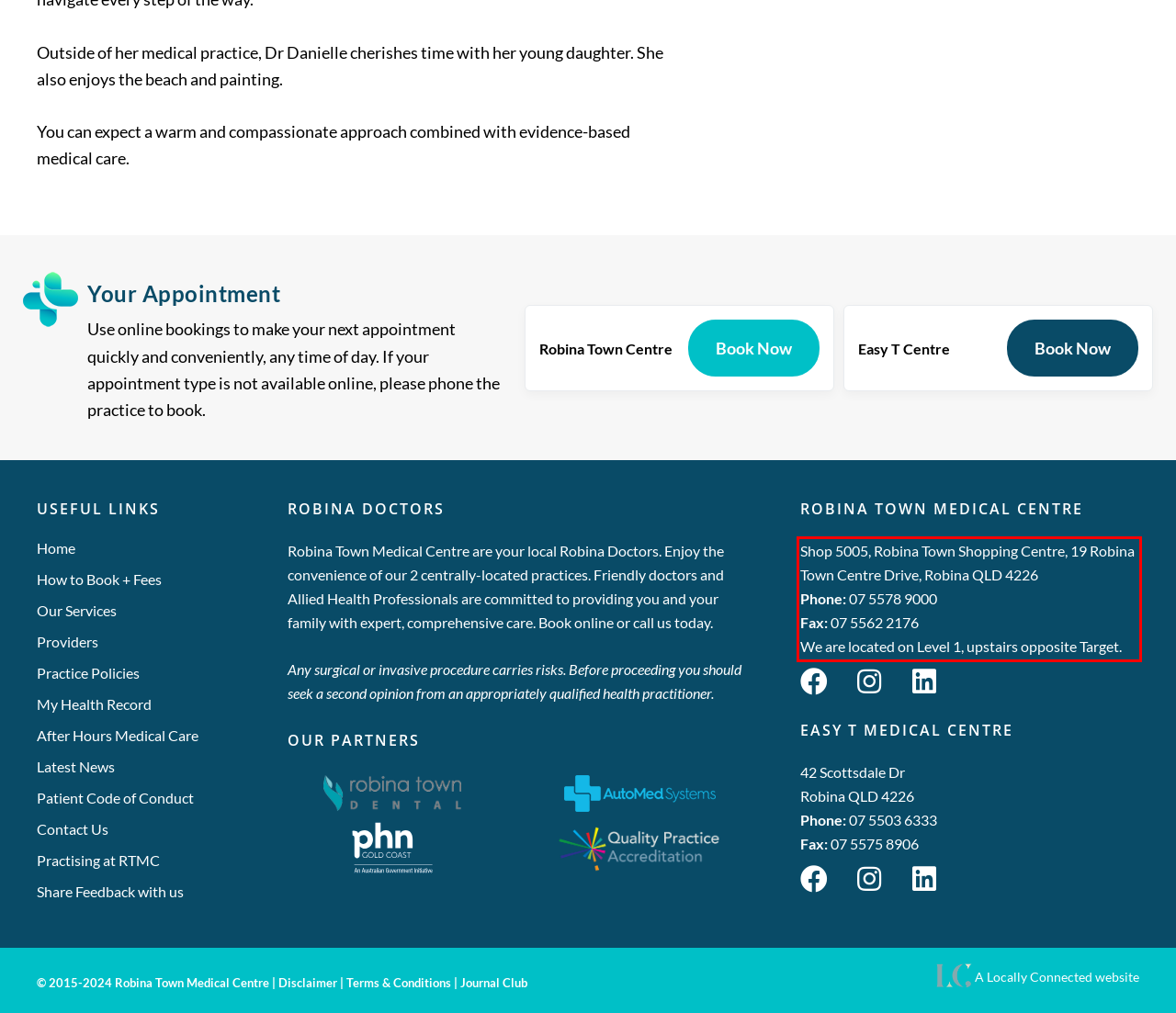You are provided with a screenshot of a webpage featuring a red rectangle bounding box. Extract the text content within this red bounding box using OCR.

Shop 5005, Robina Town Shopping Centre, 19 Robina Town Centre Drive, Robina QLD 4226 Phone: 07 5578 9000 Fax: 07 5562 2176 We are located on Level 1, upstairs opposite Target.